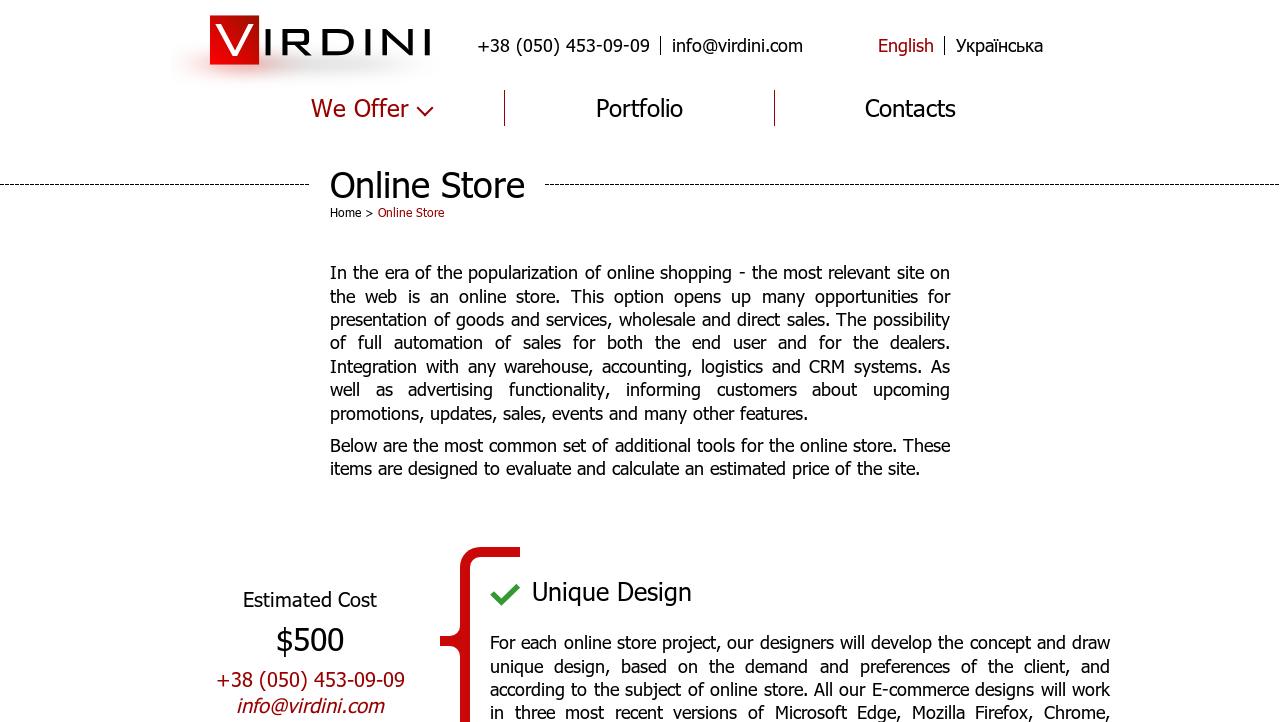Find the bounding box of the element with the following description: "We Offer". The coordinates must be four float numbers between 0 and 1, formatted as [left, top, right, bottom].

[0.243, 0.129, 0.319, 0.169]